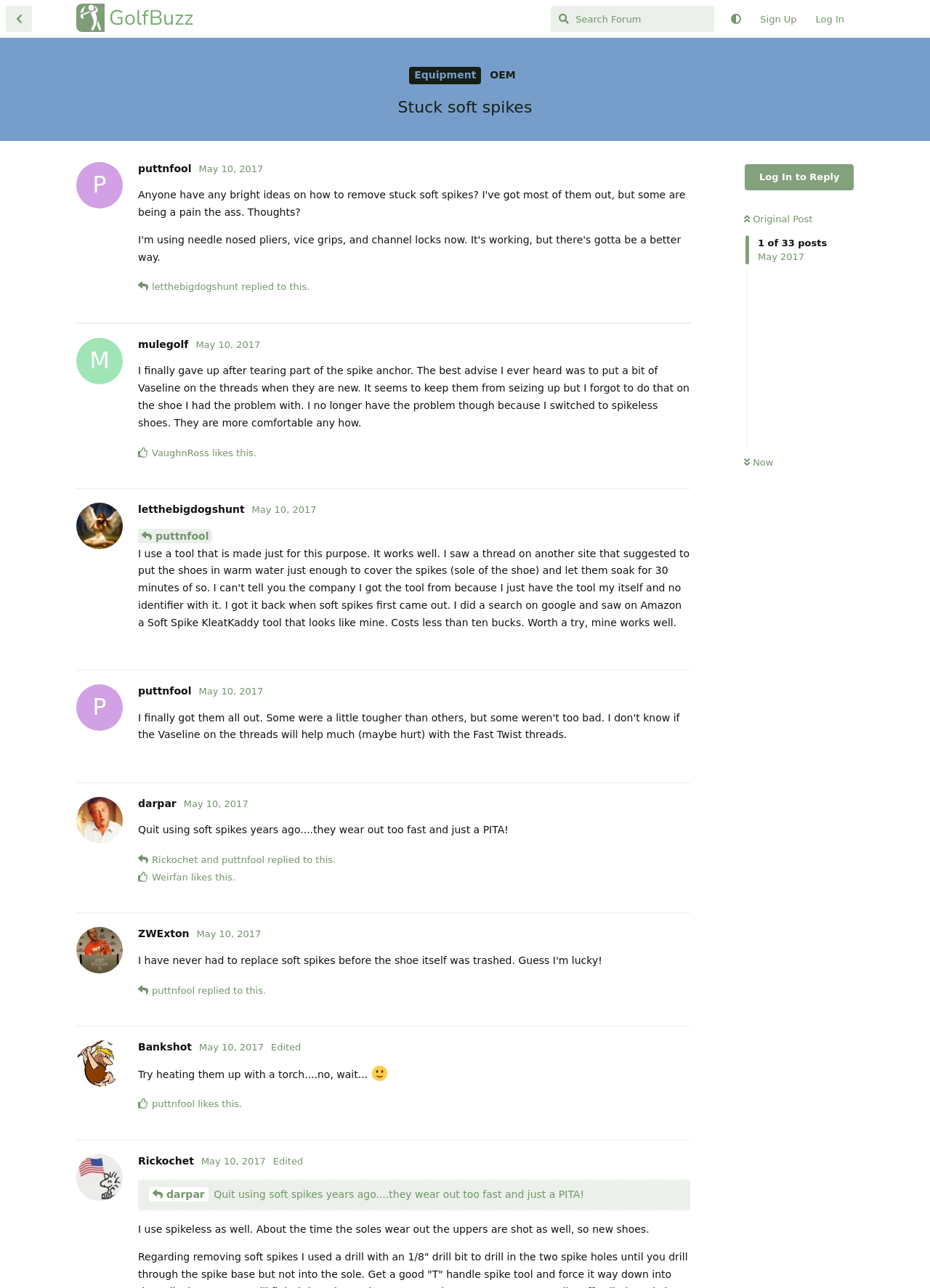Based on the image, please respond to the question with as much detail as possible:
What is the purpose of the 'Reply' button?

The 'Reply' button is located below each post or comment, suggesting that its purpose is to allow users to respond to a particular post or comment, thereby facilitating a discussion or conversation.